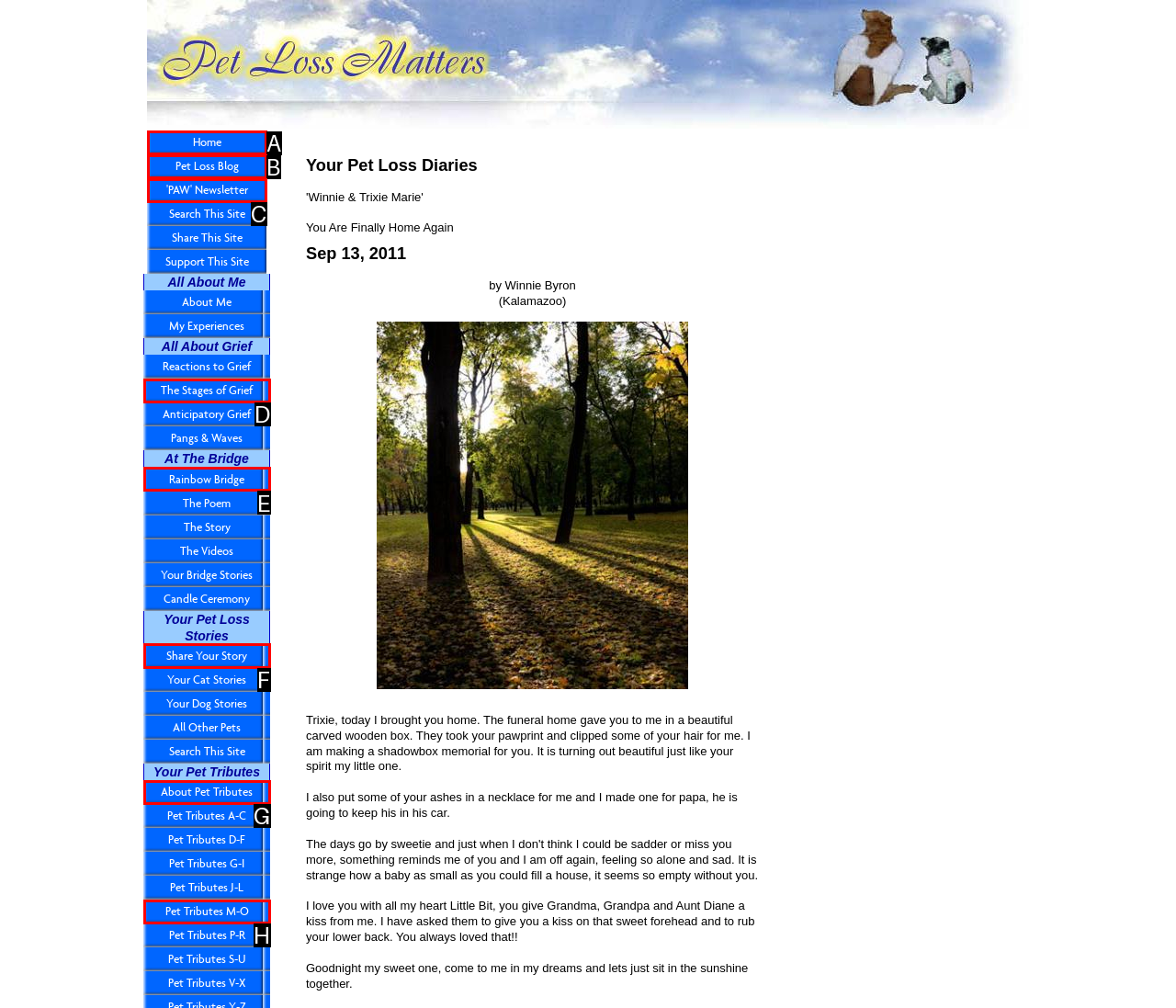To complete the task: share your pet loss story, select the appropriate UI element to click. Respond with the letter of the correct option from the given choices.

F